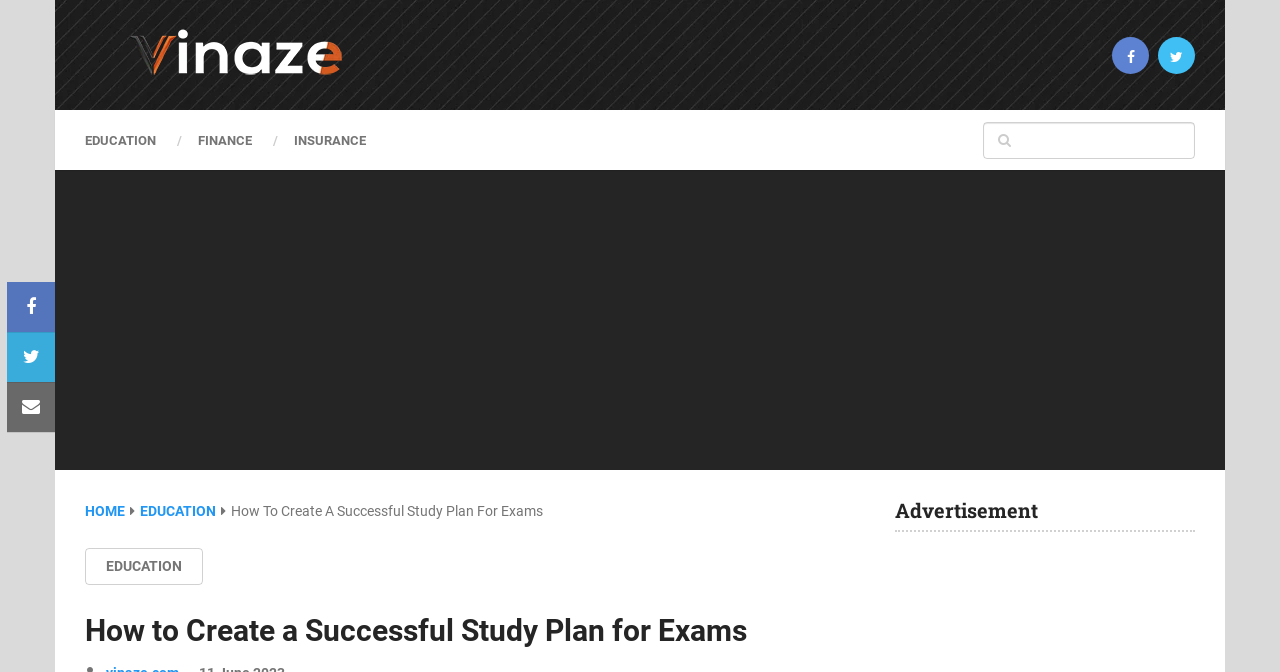Pinpoint the bounding box coordinates of the clickable element to carry out the following instruction: "go to FINANCE page."

[0.138, 0.191, 0.213, 0.225]